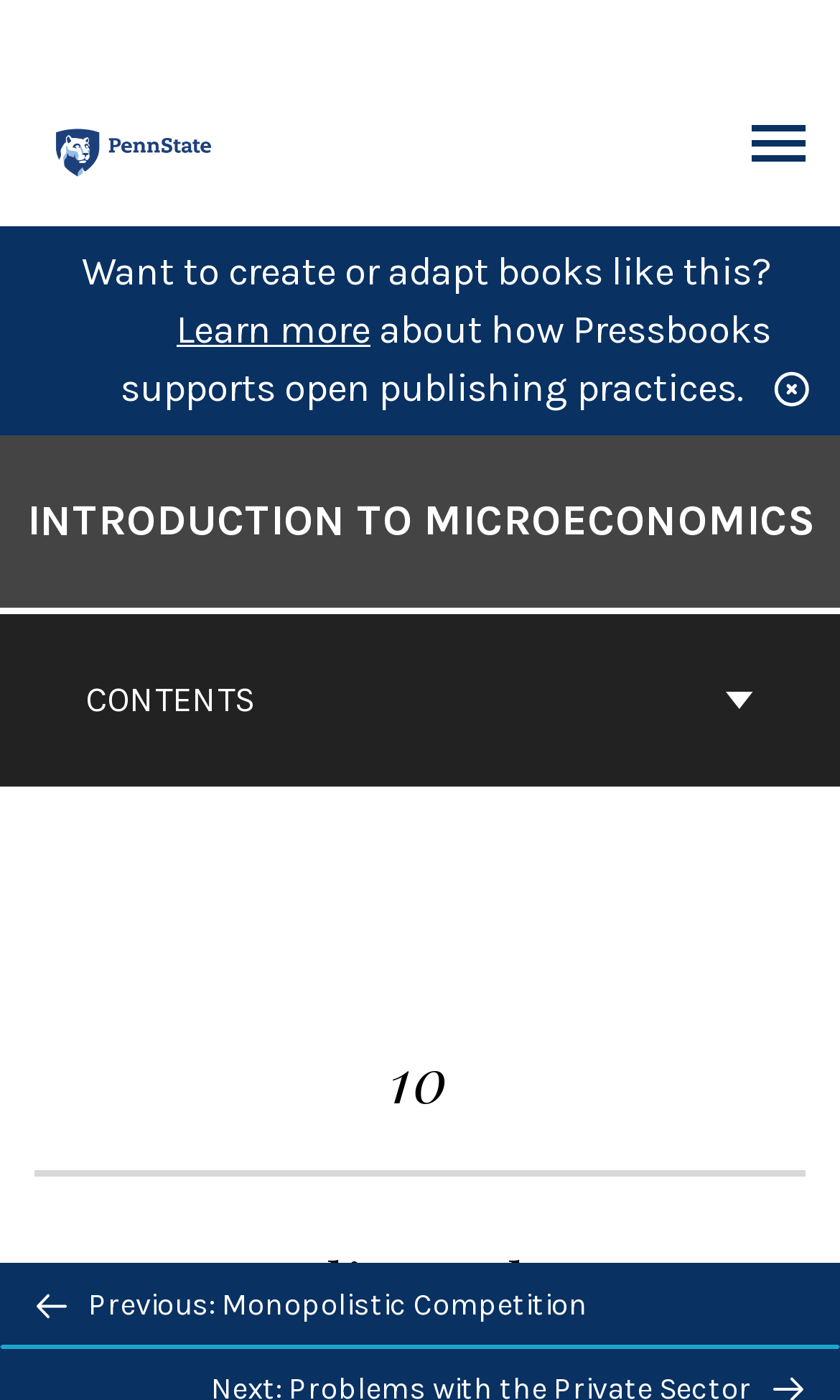Find the headline of the webpage and generate its text content.

INTRODUCTION TO MICROECONOMICS